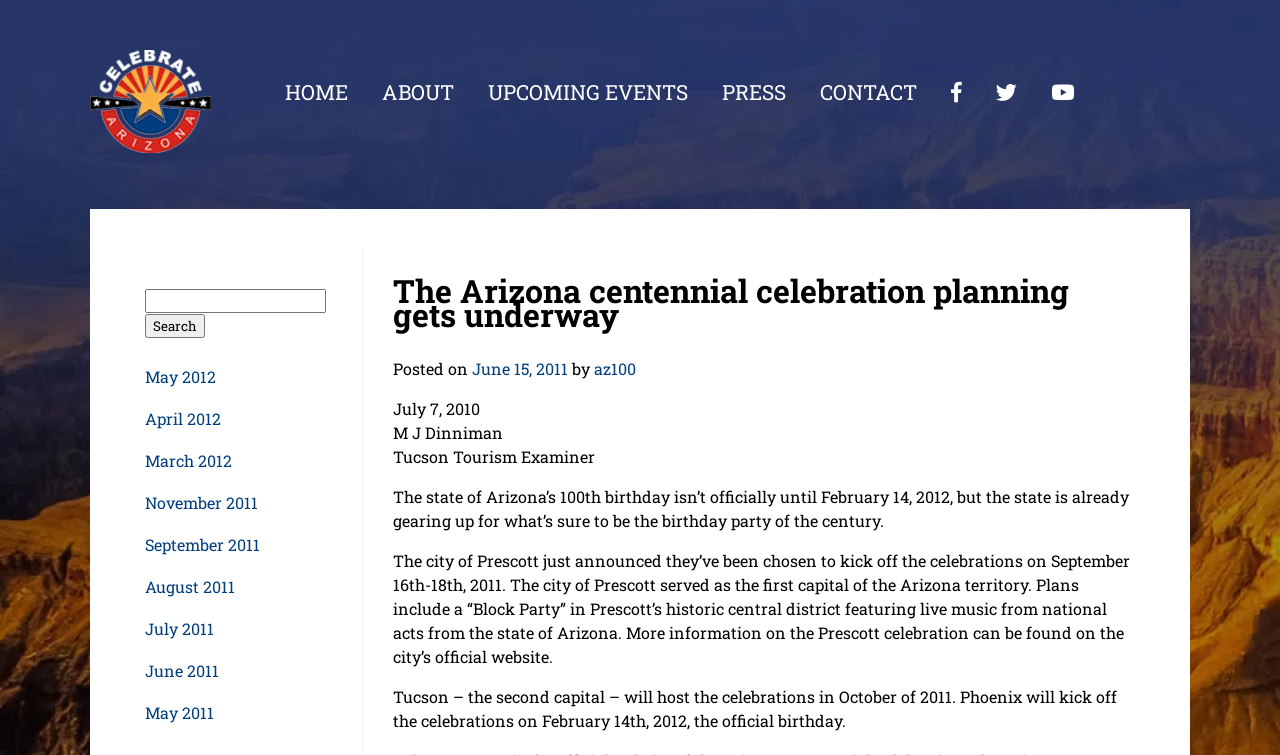Locate the bounding box for the described UI element: "parent_node: Search for: name="s"". Ensure the coordinates are four float numbers between 0 and 1, formatted as [left, top, right, bottom].

[0.113, 0.383, 0.255, 0.415]